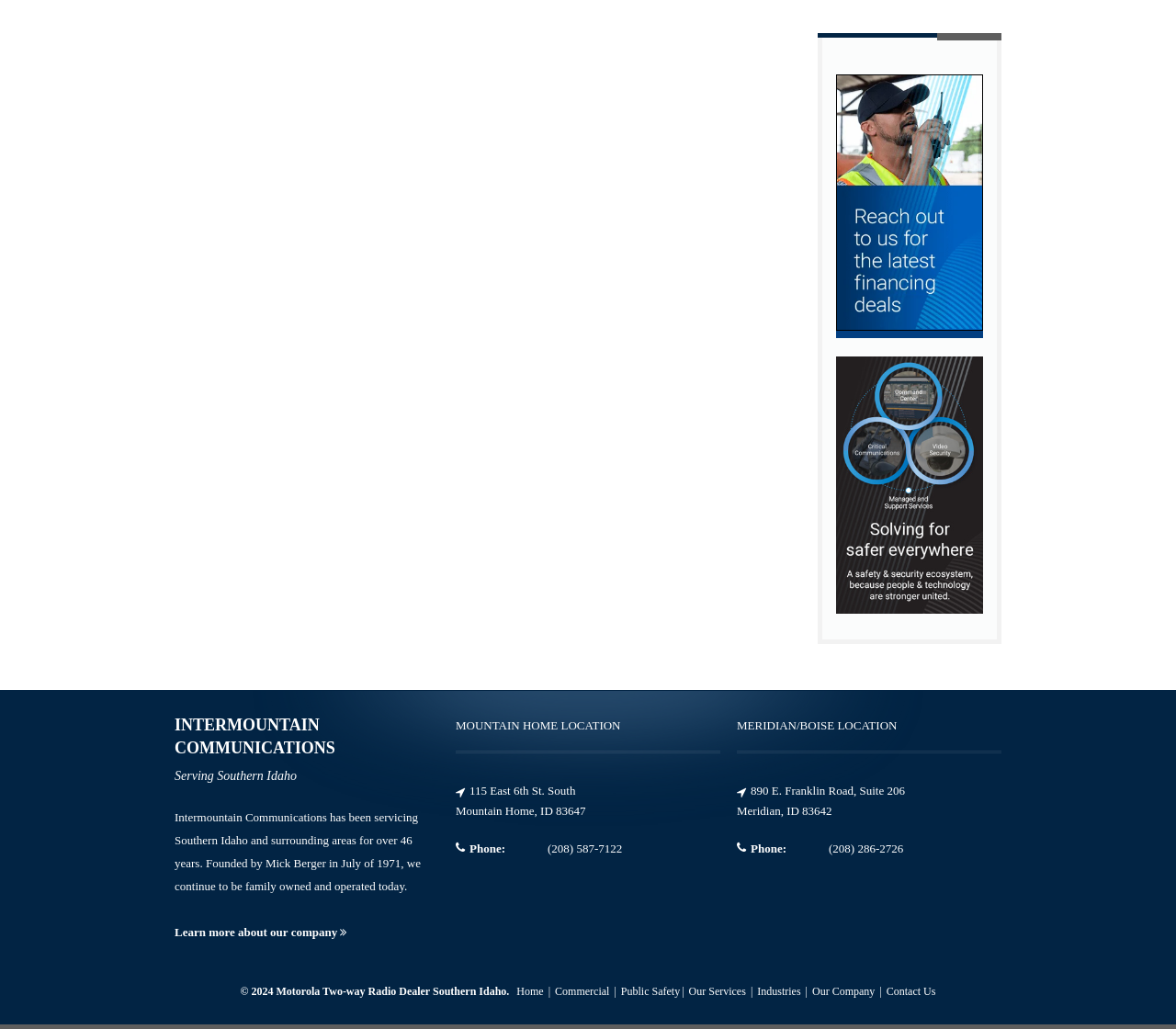How many locations does Intermountain Communications have?
Look at the image and answer the question using a single word or phrase.

2